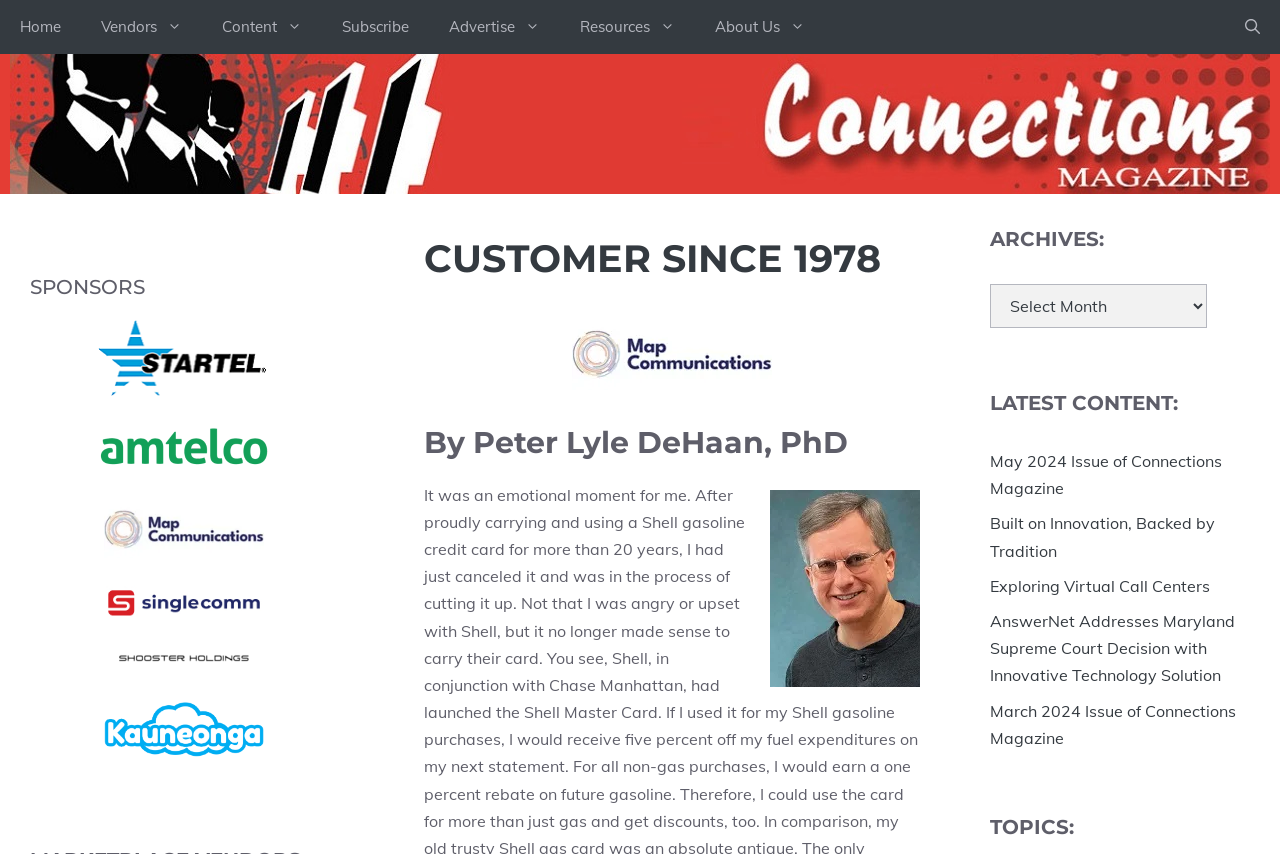Please reply to the following question using a single word or phrase: 
How many sponsors are listed on the webpage?

5